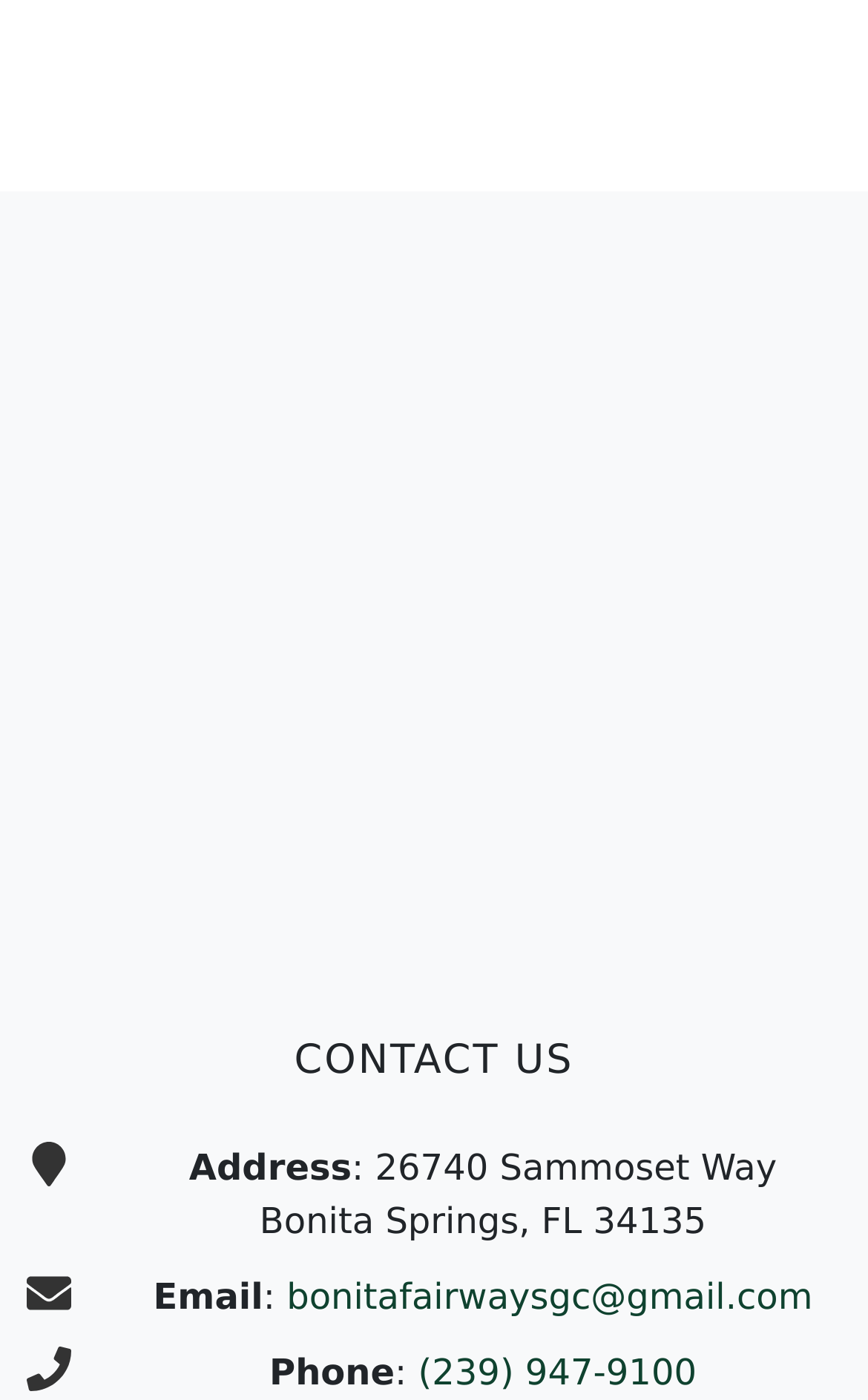What city is the golf course located in?
Look at the screenshot and respond with a single word or phrase.

Bonita Springs